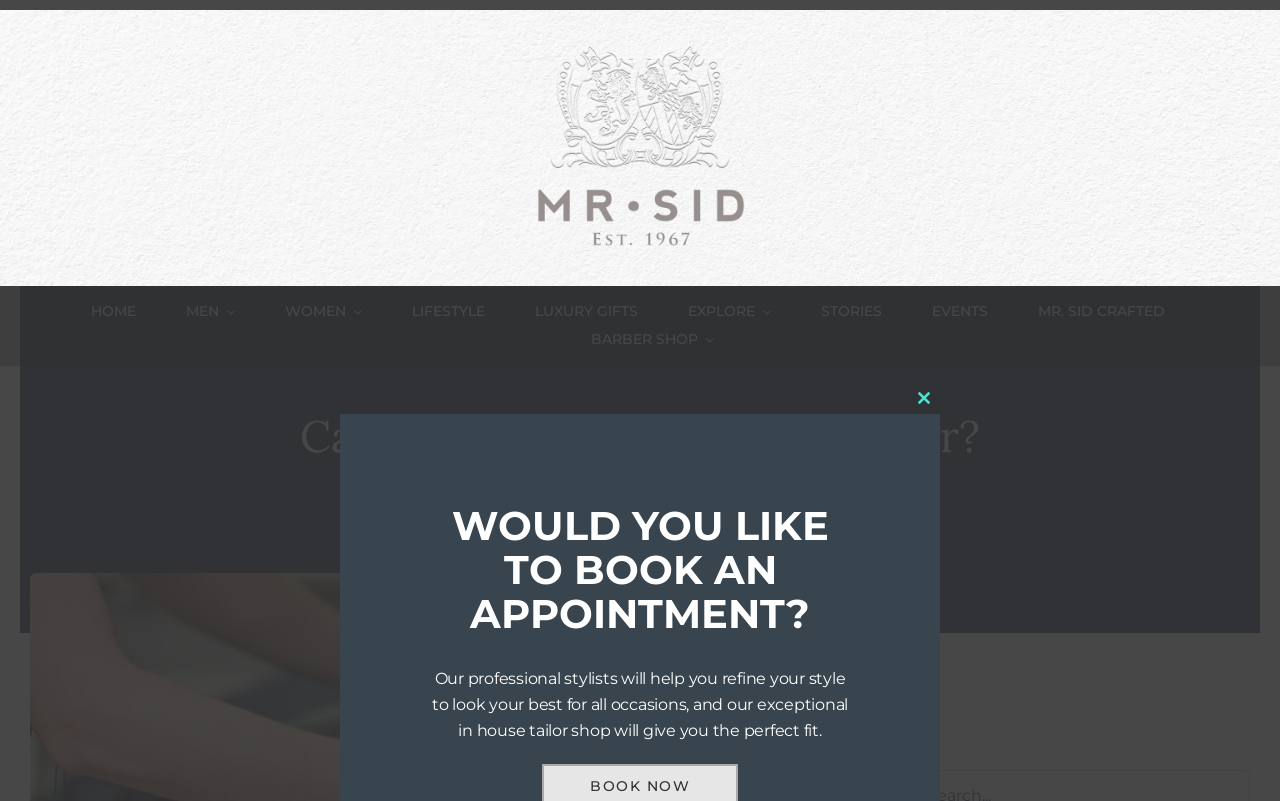Please mark the clickable region by giving the bounding box coordinates needed to complete this instruction: "Click on the 'HOME' link".

[0.071, 0.373, 0.106, 0.406]